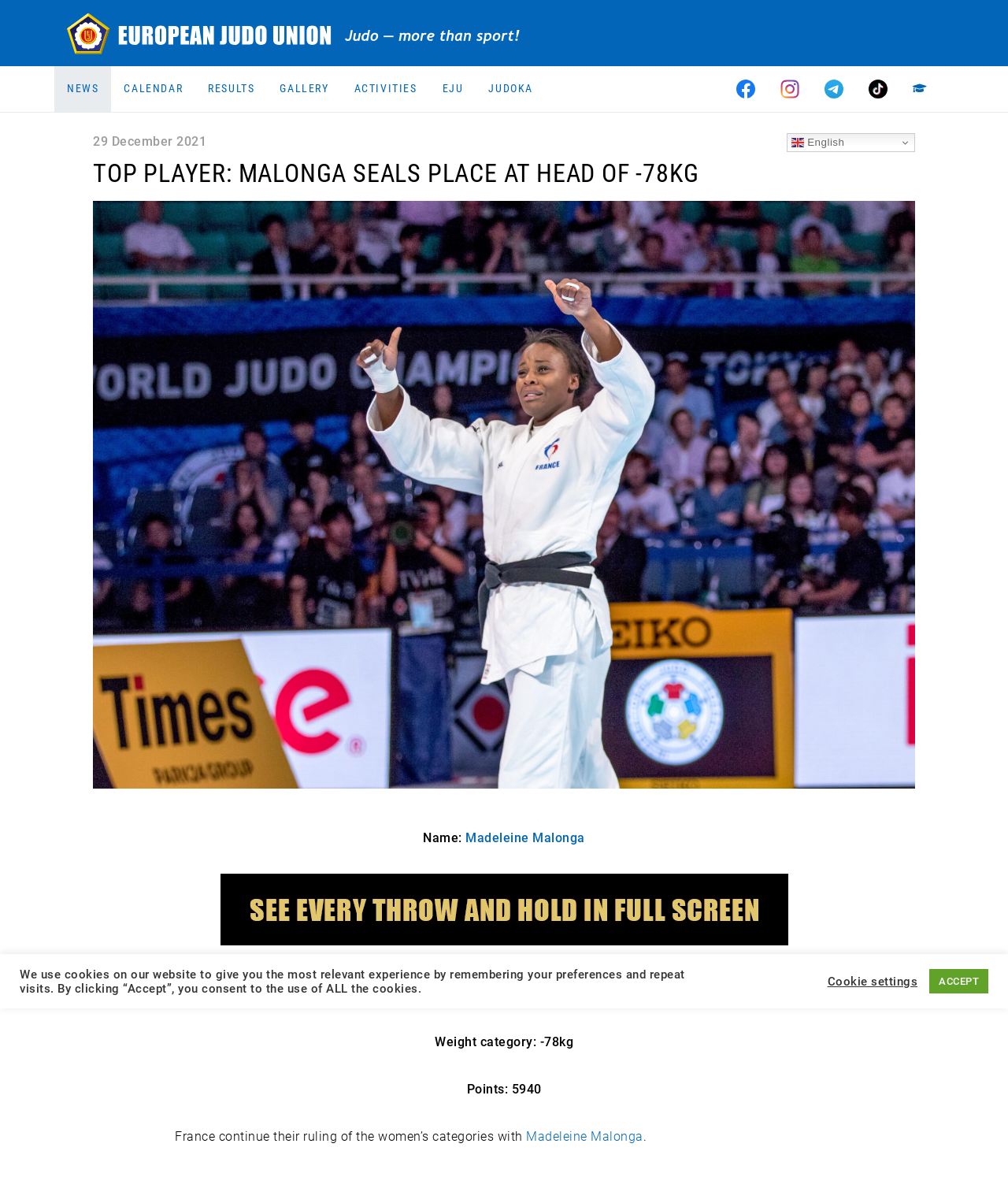What is the name of the judoka?
Please give a detailed and elaborate answer to the question.

I found the answer by looking at the static text 'Name:' and the link next to it, which says 'Madeleine Malonga'.